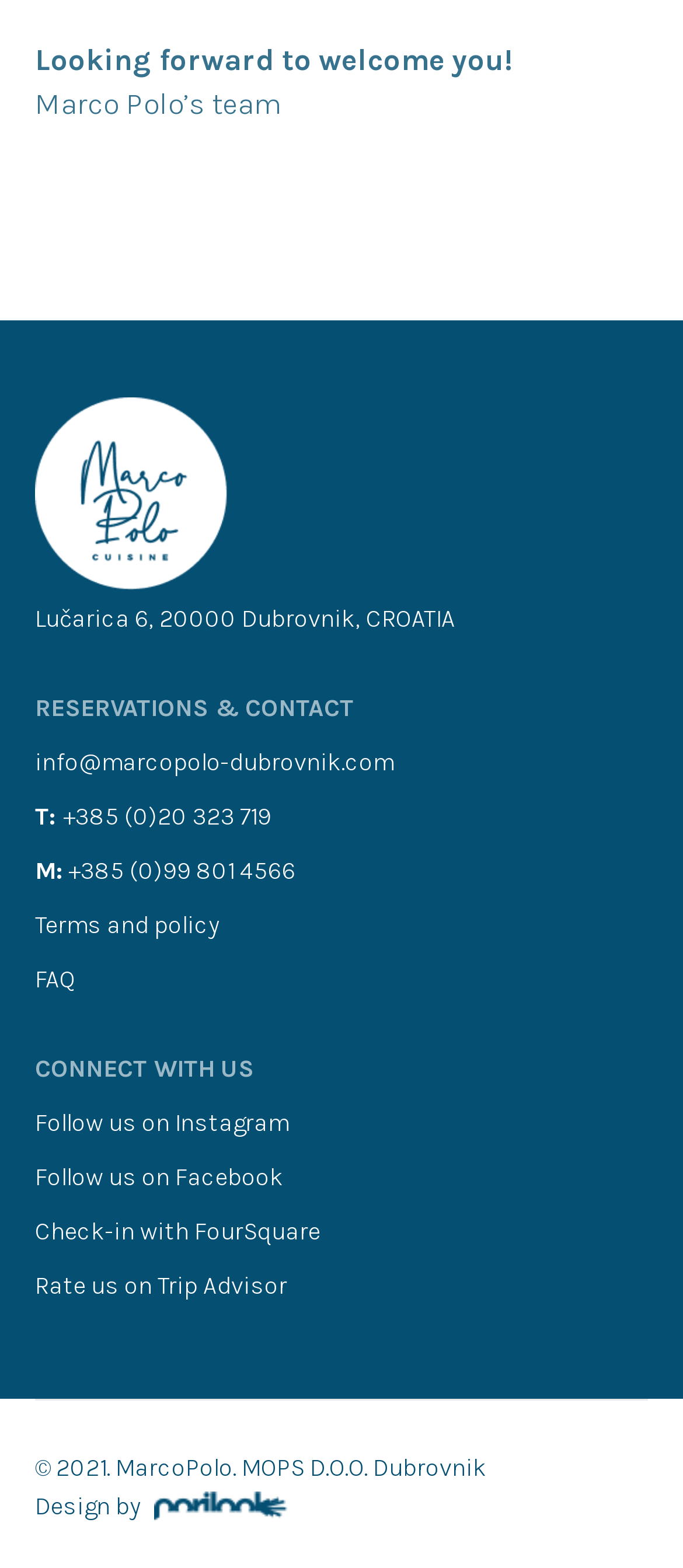How many social media platforms are mentioned?
Please provide a detailed answer to the question.

I counted the number of social media platforms mentioned by looking at the links with text 'Follow us on Instagram', 'Follow us on Facebook', and 'Check-in with FourSquare'. There are three social media platforms mentioned.